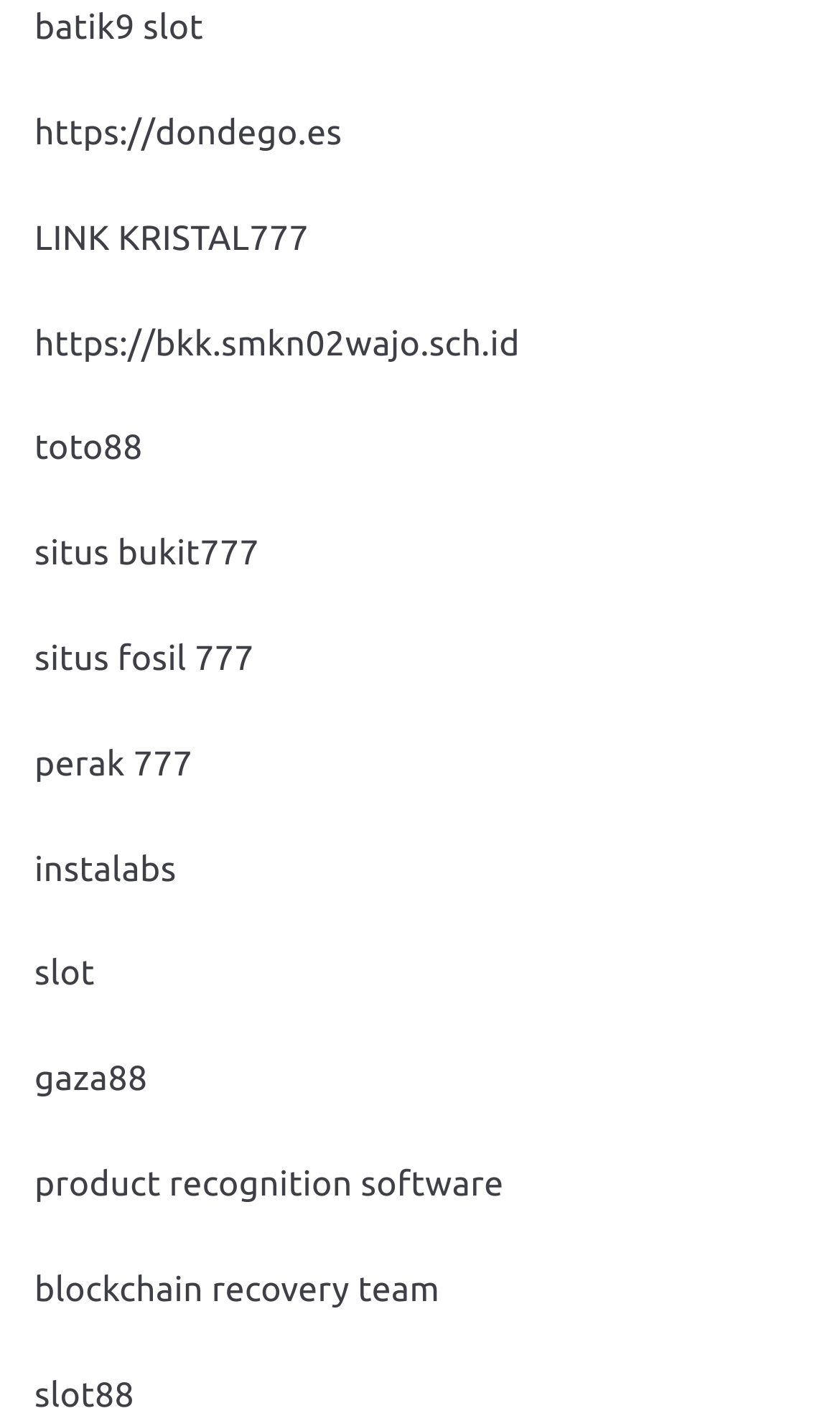Please identify the bounding box coordinates of the clickable area that will fulfill the following instruction: "check LINK KRISTAL777". The coordinates should be in the format of four float numbers between 0 and 1, i.e., [left, top, right, bottom].

[0.041, 0.154, 0.368, 0.182]